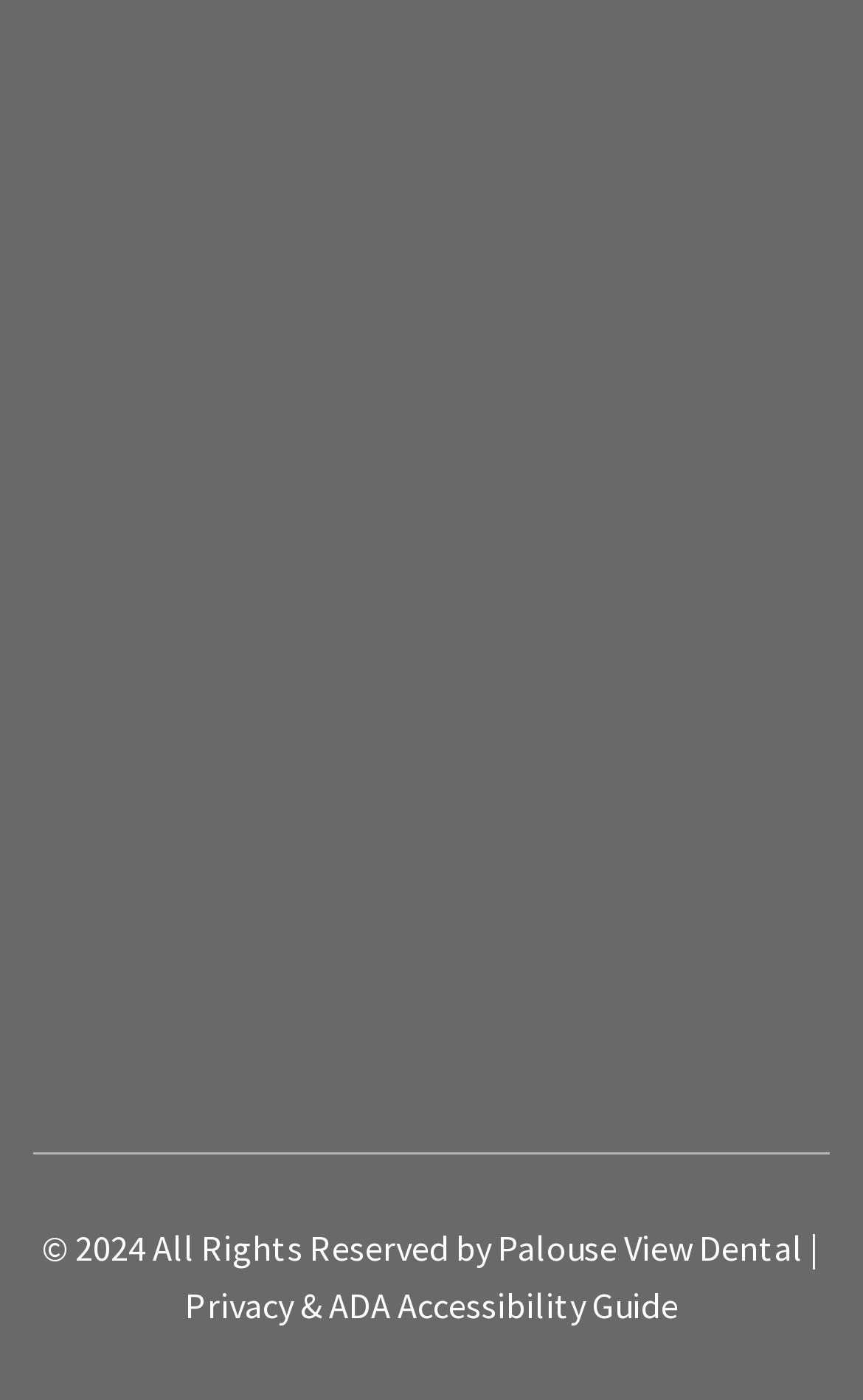How many services are listed under 'EXPLORE OUR SERVICES'?
Please provide a comprehensive answer based on the visual information in the image.

Under the heading 'EXPLORE OUR SERVICES', I counted 6 link elements that represent different services, including Dental Implants, Dental Veneers, Restorative Dentistry, Relieving Dental Anxiety, Mini Dental Implants, and General Dentistry.